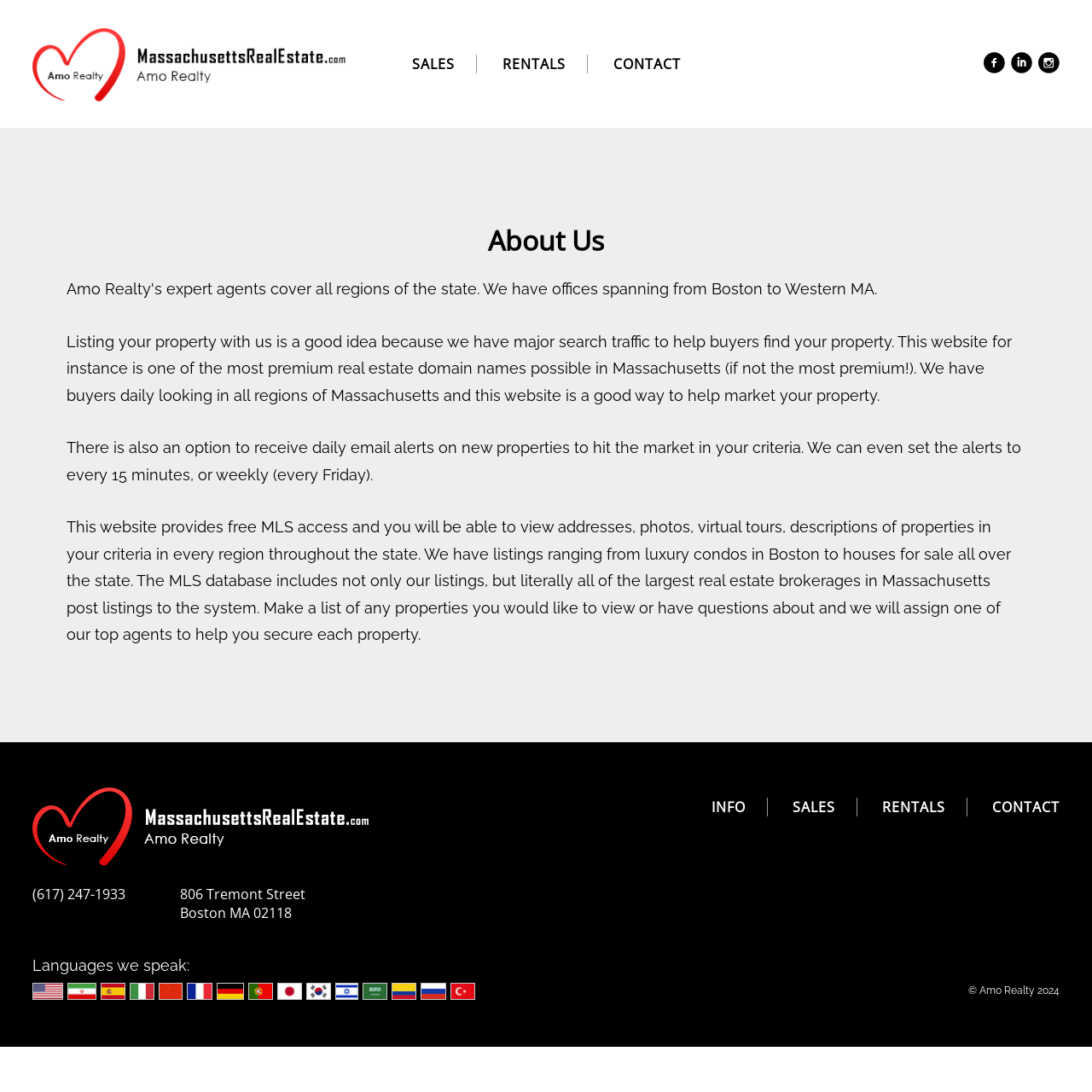Determine the coordinates of the bounding box that should be clicked to complete the instruction: "Learn about us". The coordinates should be represented by four float numbers between 0 and 1: [left, top, right, bottom].

[0.061, 0.203, 0.939, 0.237]